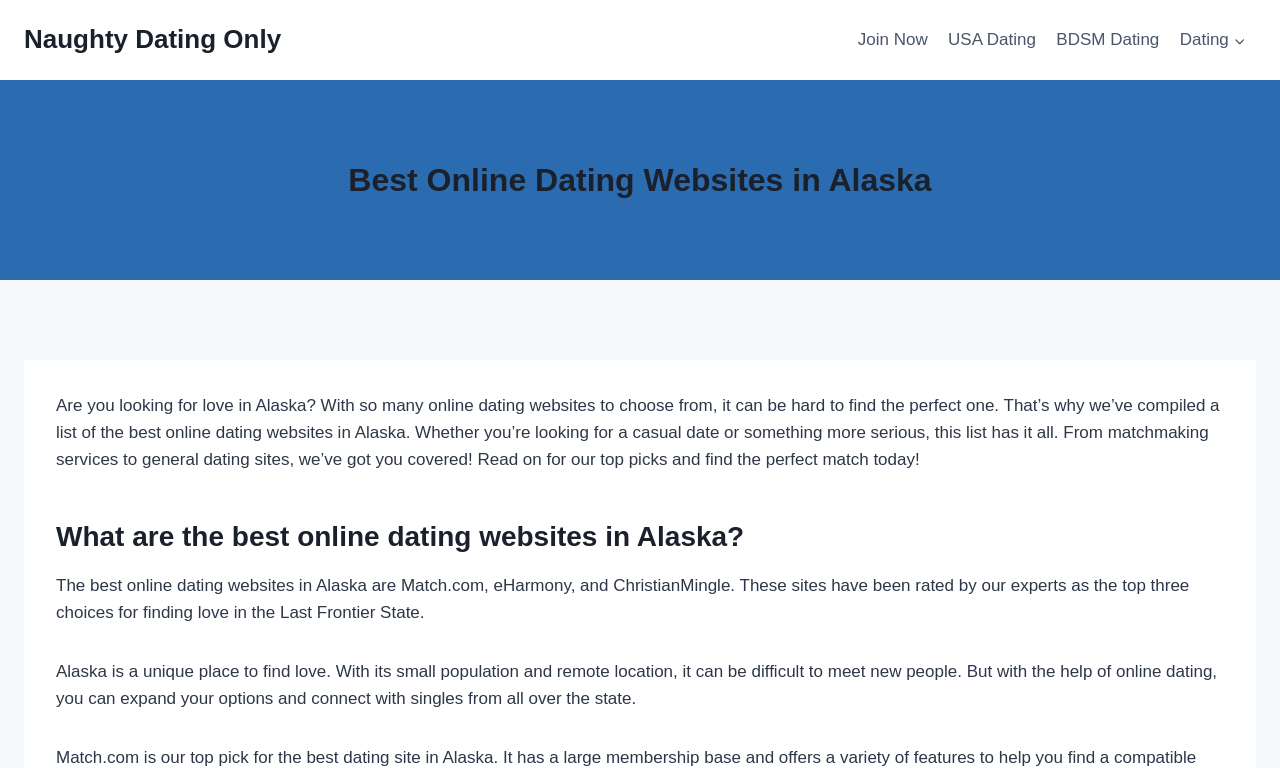Create an in-depth description of the webpage, covering main sections.

The webpage is about online dating in Alaska, specifically highlighting the best online dating websites in the state. At the top left, there is a link to "Naughty Dating Only". 

On the top right, there is a primary navigation menu with five links: "Join Now", "USA Dating", "BDSM Dating", "Dating", and a child menu of "Dating". 

Below the navigation menu, there is a heading that reads "Best Online Dating Websites in Alaska". 

Underneath the heading, there is a paragraph of text that explains the purpose of the webpage, which is to help users find the perfect online dating website in Alaska. 

Further down, there is a subheading that asks "What are the best online dating websites in Alaska?" 

The answer to this question is provided in the following text, which lists the top three online dating websites in Alaska as rated by experts: Match.com, eHarmony, and ChristianMingle. 

Finally, there is another paragraph of text that discusses the challenges of finding love in Alaska due to its small population and remote location, and how online dating can help expand one's options and connect with singles from all over the state.